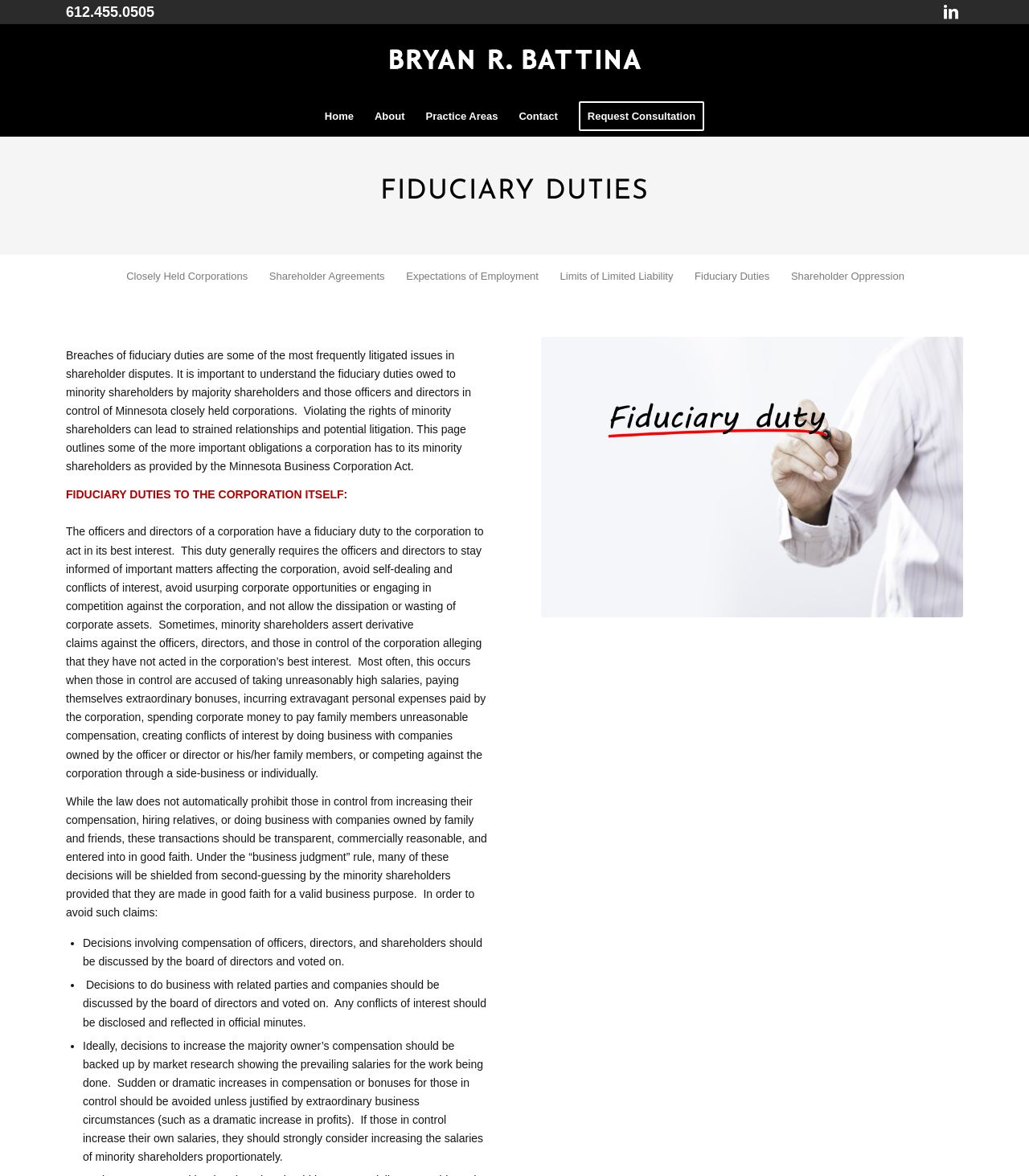What is the name of the lawyer?
From the image, respond using a single word or phrase.

Bryan R. Battina